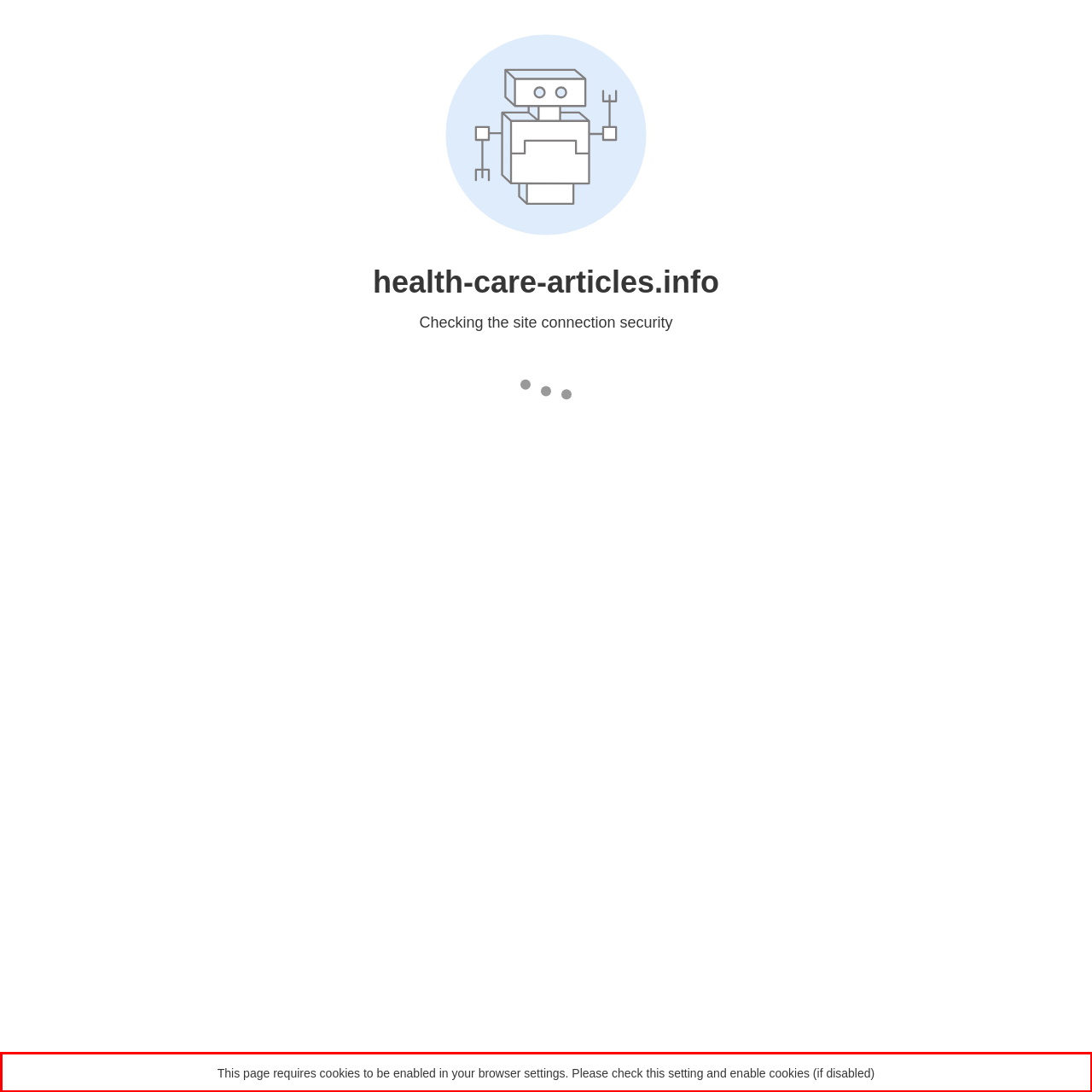Examine the webpage screenshot and use OCR to obtain the text inside the red bounding box.

This page requires cookies to be enabled in your browser settings. Please check this setting and enable cookies (if disabled)